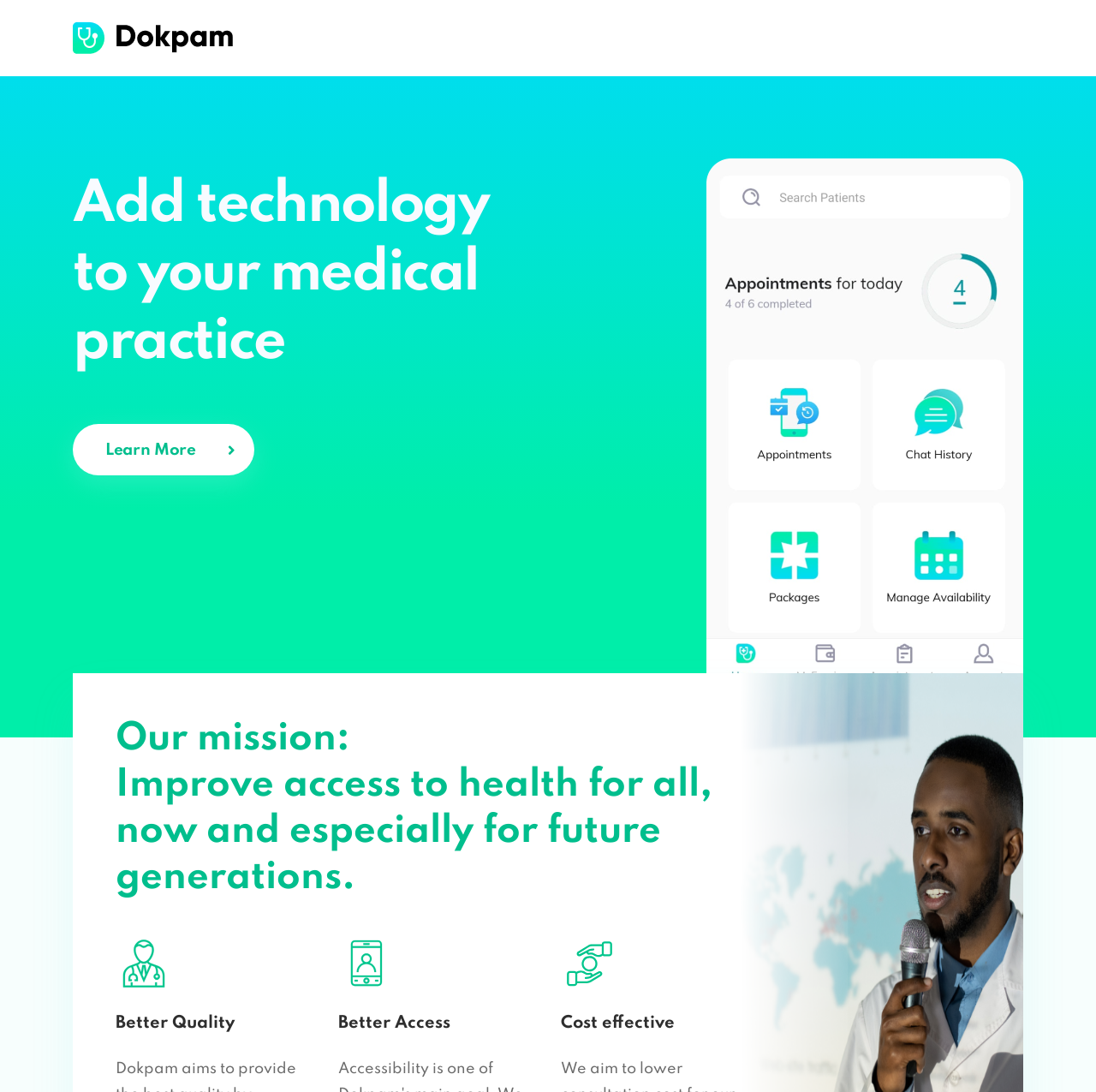Answer the question using only one word or a concise phrase: What is the call-to-action on the webpage?

Learn More